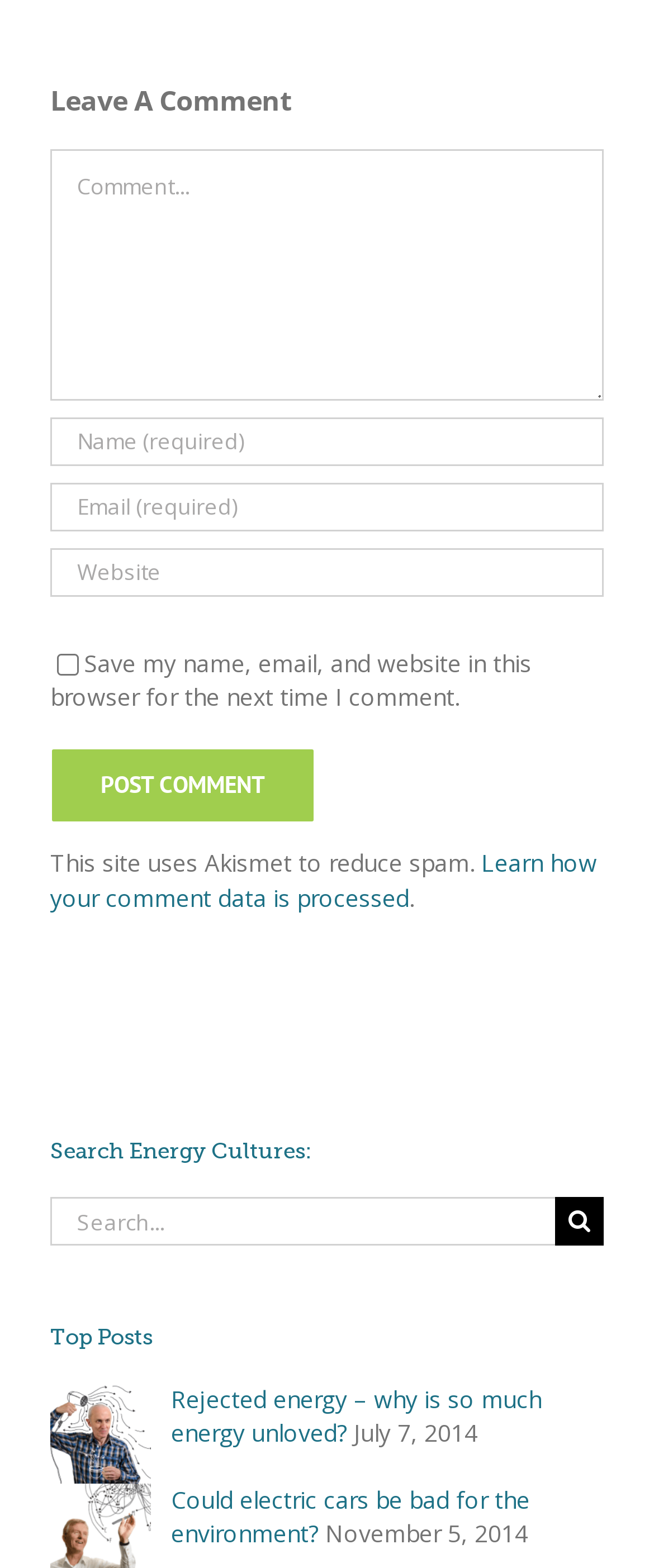Provide the bounding box coordinates, formatted as (top-left x, top-left y, bottom-right x, bottom-right y), with all values being floating point numbers between 0 and 1. Identify the bounding box of the UI element that matches the description: aria-label="Search" value=""

[0.849, 0.763, 0.923, 0.794]